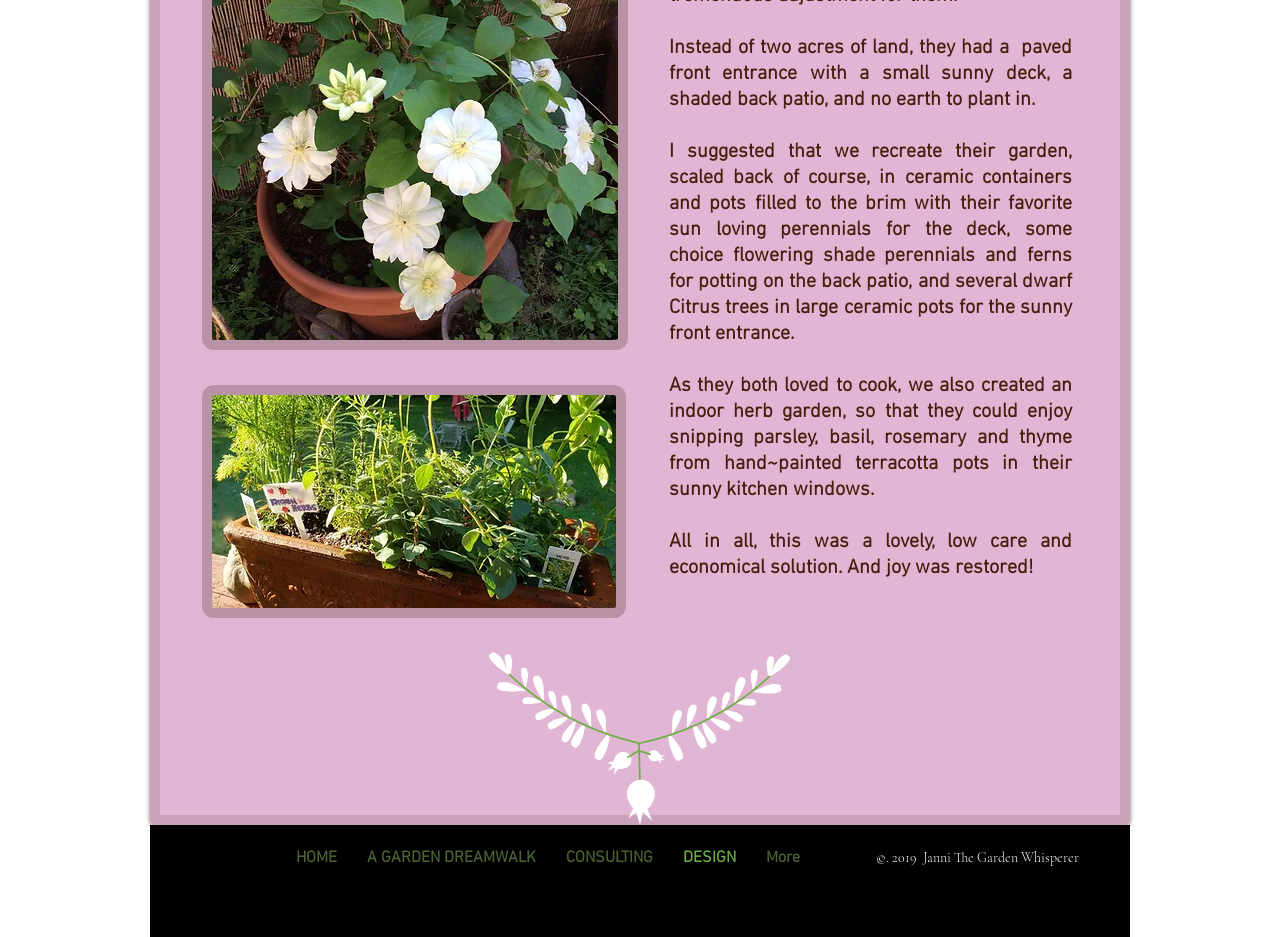Examine the image carefully and respond to the question with a detailed answer: 
What is the main theme of the webpage?

The webpage appears to be about gardening, as it mentions recreating a garden in ceramic containers and pots, and creating an indoor herb garden. The text also talks about sun-loving perennials, flowering shade perennials, and ferns, which are all related to gardening.